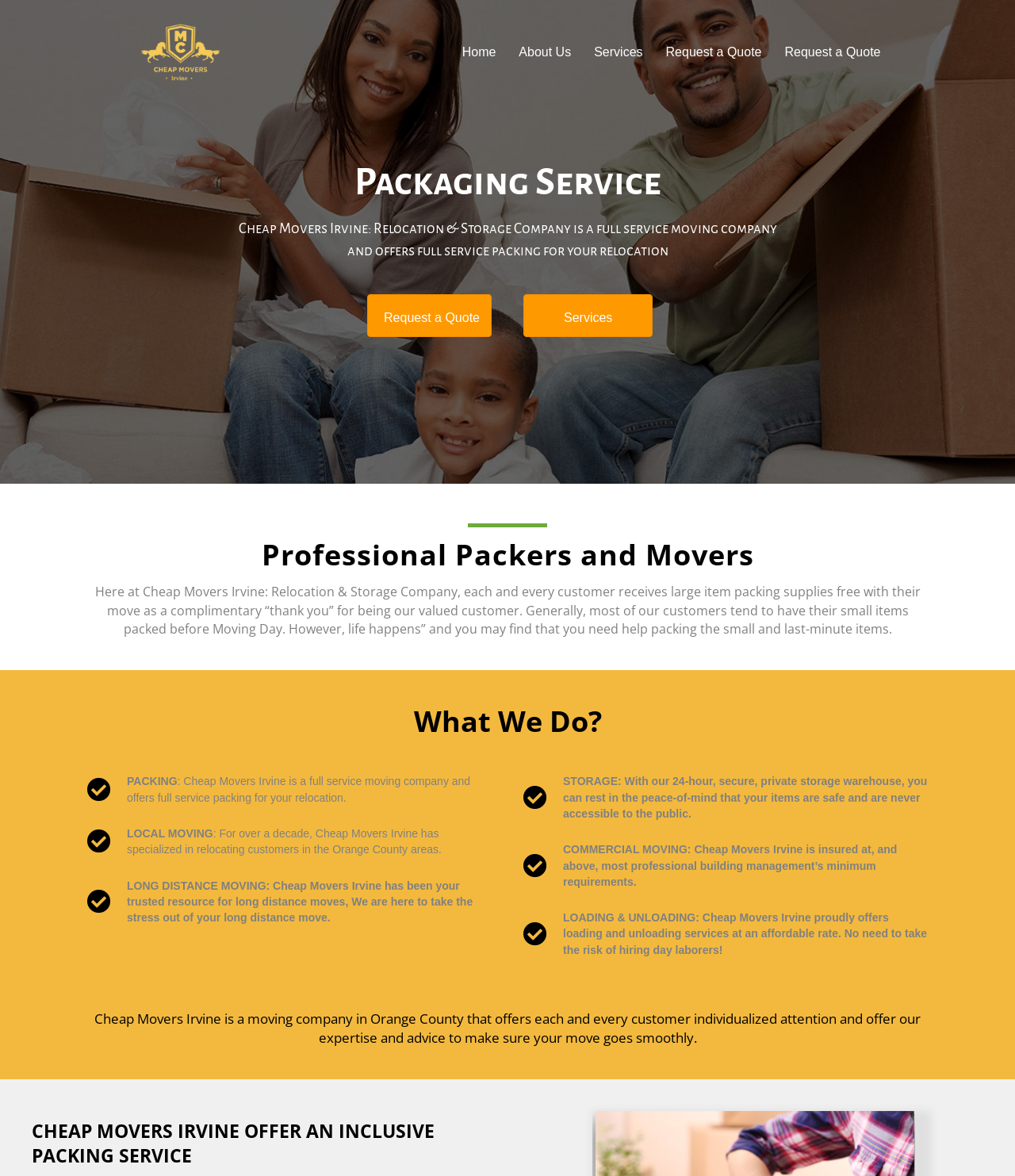Respond with a single word or phrase to the following question:
What is the company name mentioned on the webpage?

Cheap Movers Irvine